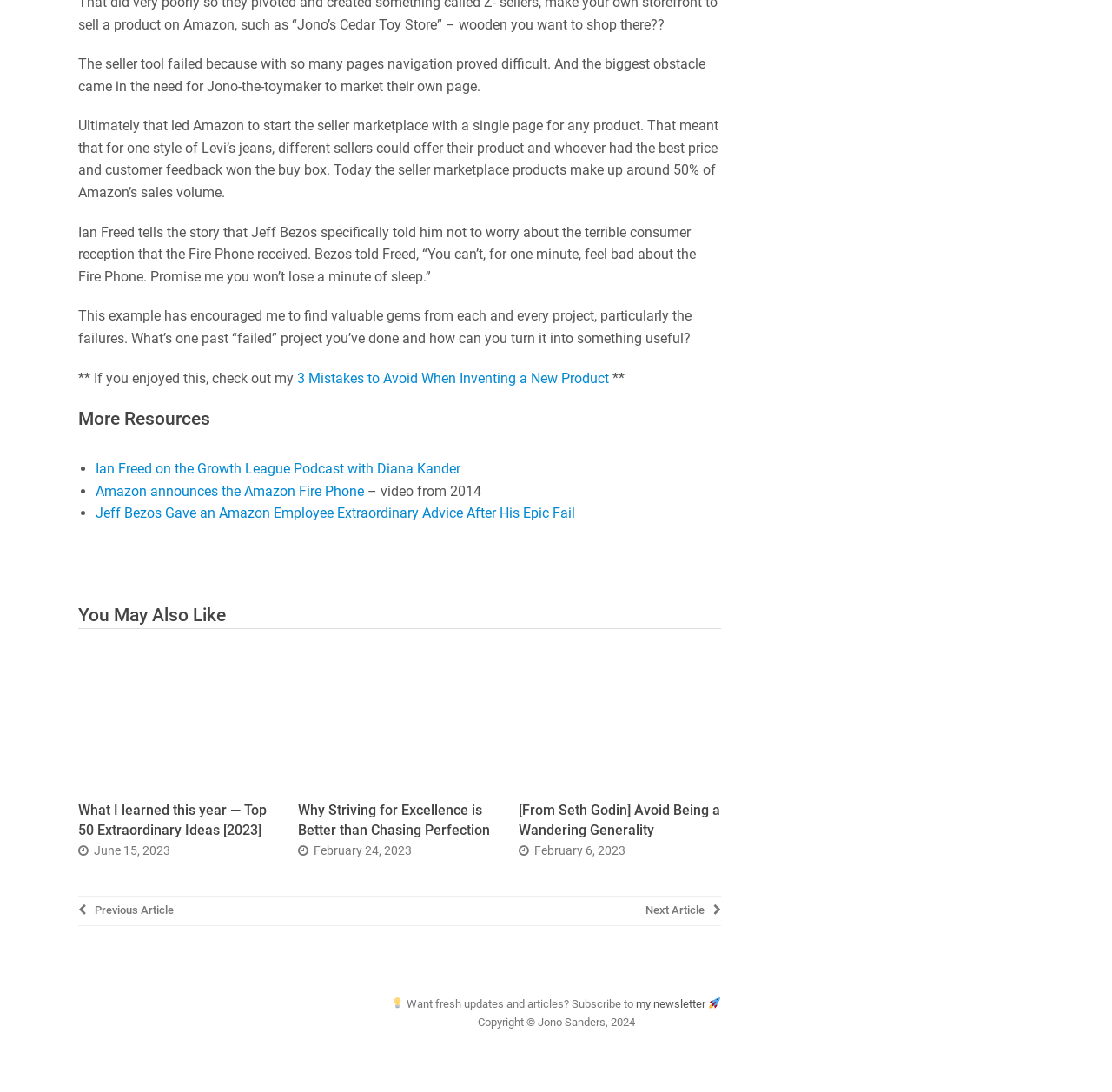Please respond in a single word or phrase: 
Who is the author of this webpage?

Jono Sanders